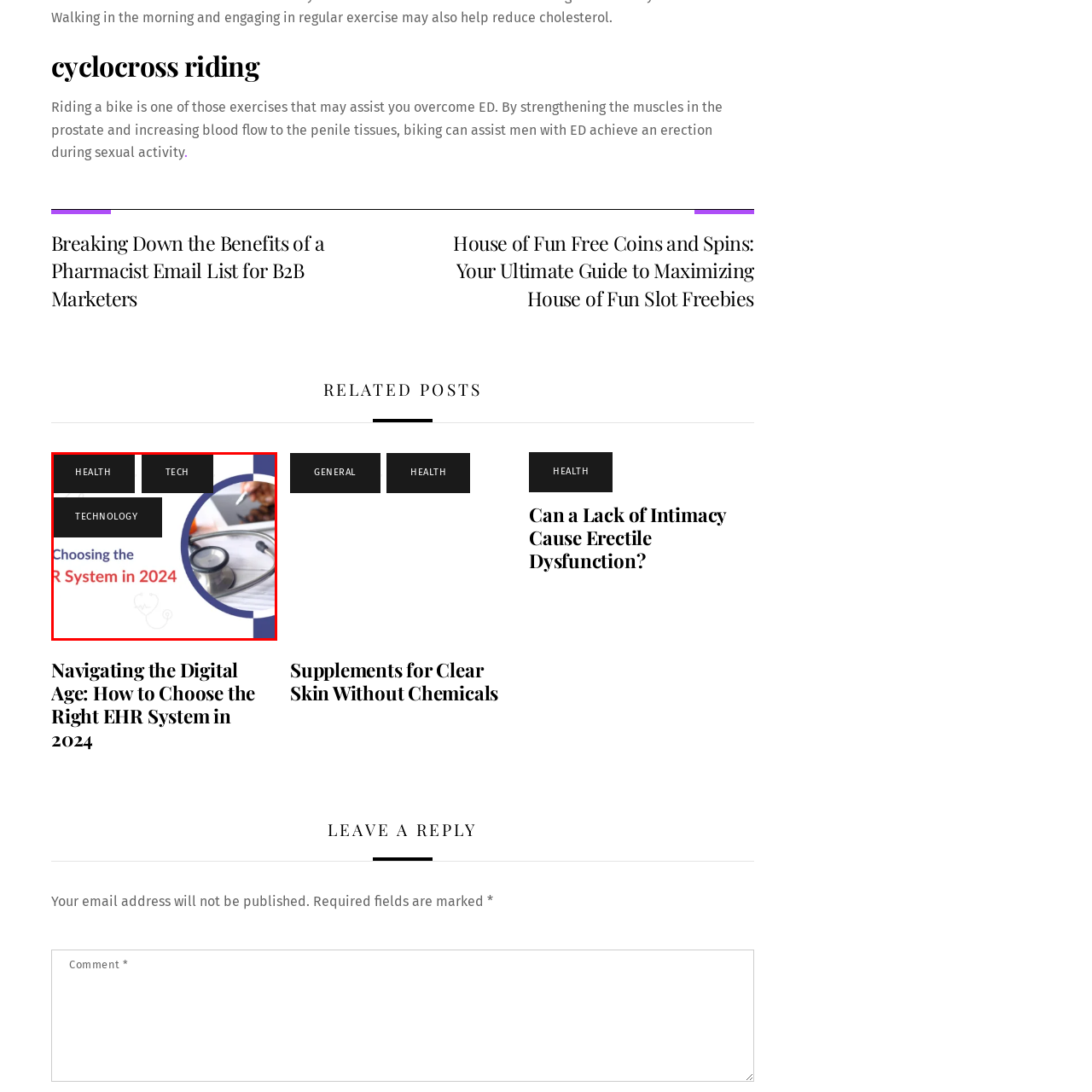Provide a thorough description of the image enclosed within the red border.

The image features a professional and engaging visual related to the topic of selecting an Electronic Health Record (EHR) system in 2024. In the foreground, a stethoscope is prominently displayed, symbolizing the medical field, while a person’s hand is seen interacting with a digital tablet, suggesting the integration of technology in healthcare. The backdrop features the title "Choosing the EHR System in 2024" in bold red lettering, emphasizing the focus of the content. Above the image, there are clickable links to various categories: "HEALTH," "TECH," and "TECHNOLOGY," indicating the article's intersection between healthcare and technological advancements. This visual aims to attract readers interested in understanding the best practices for selecting EHR systems, highlighting the importance of merging healthcare with modern technology for improved patient care.